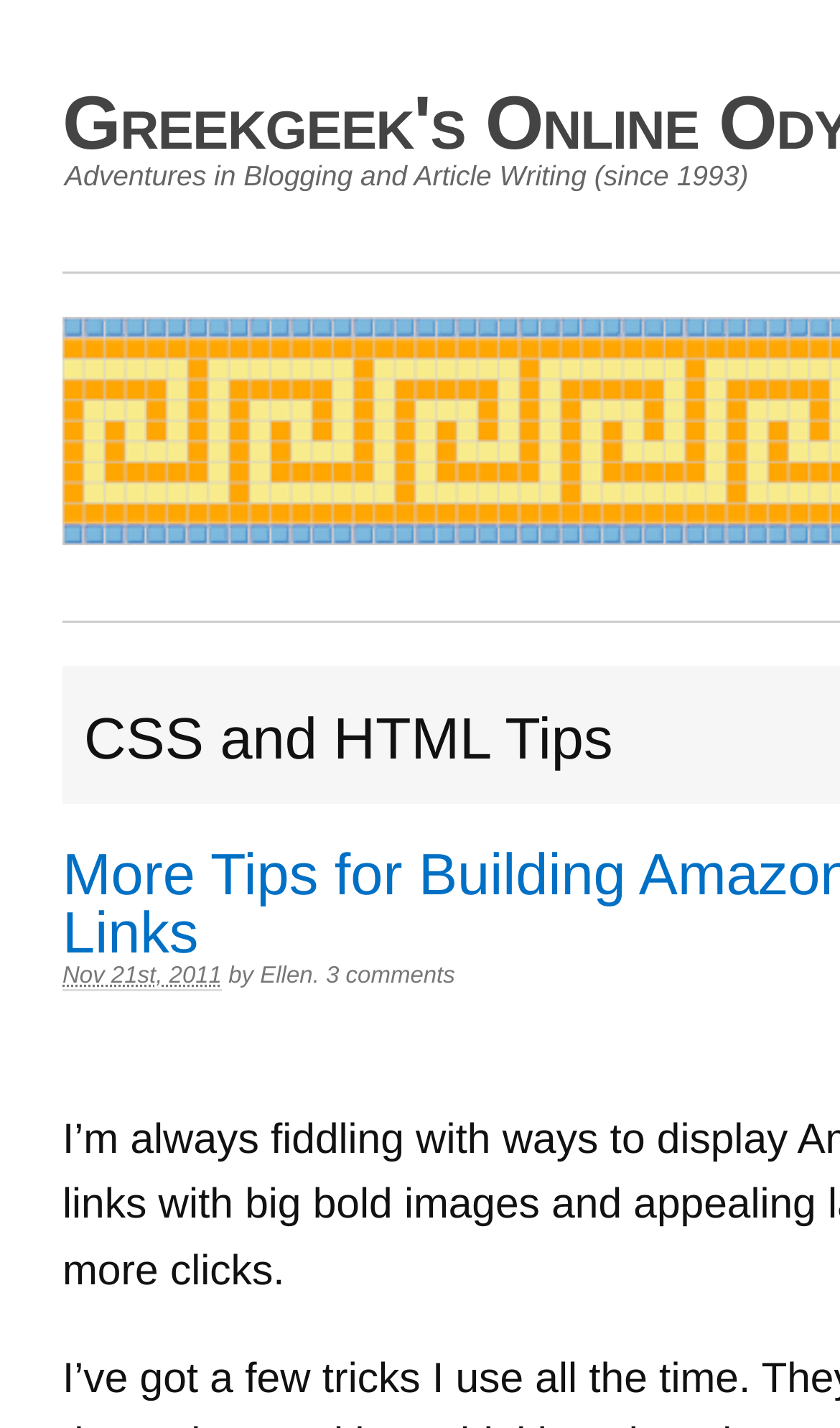Using the description "Ellen", locate and provide the bounding box of the UI element.

[0.31, 0.619, 0.372, 0.637]